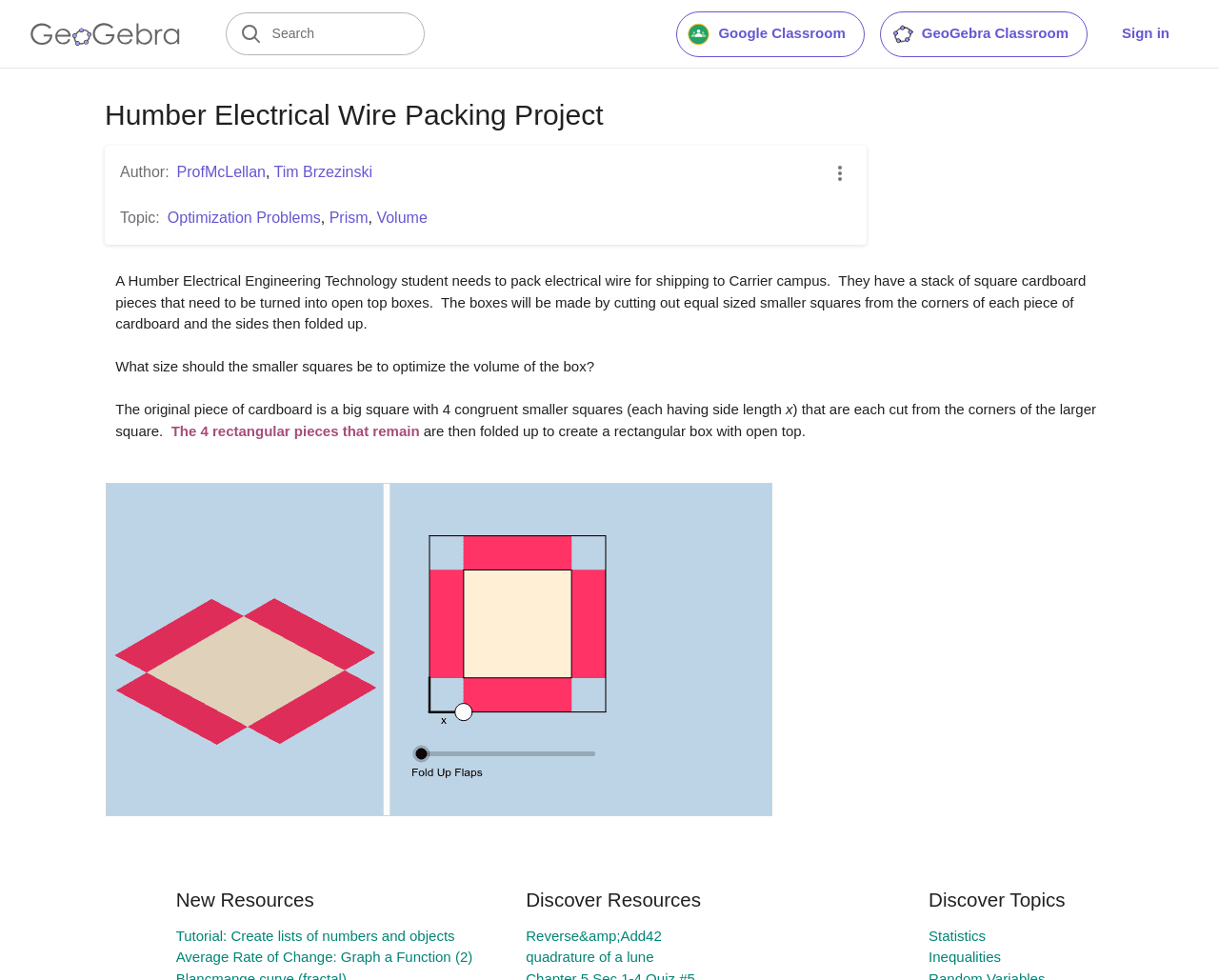Please respond to the question using a single word or phrase:
What is the topic of the project described on the webpage?

Optimization Problems